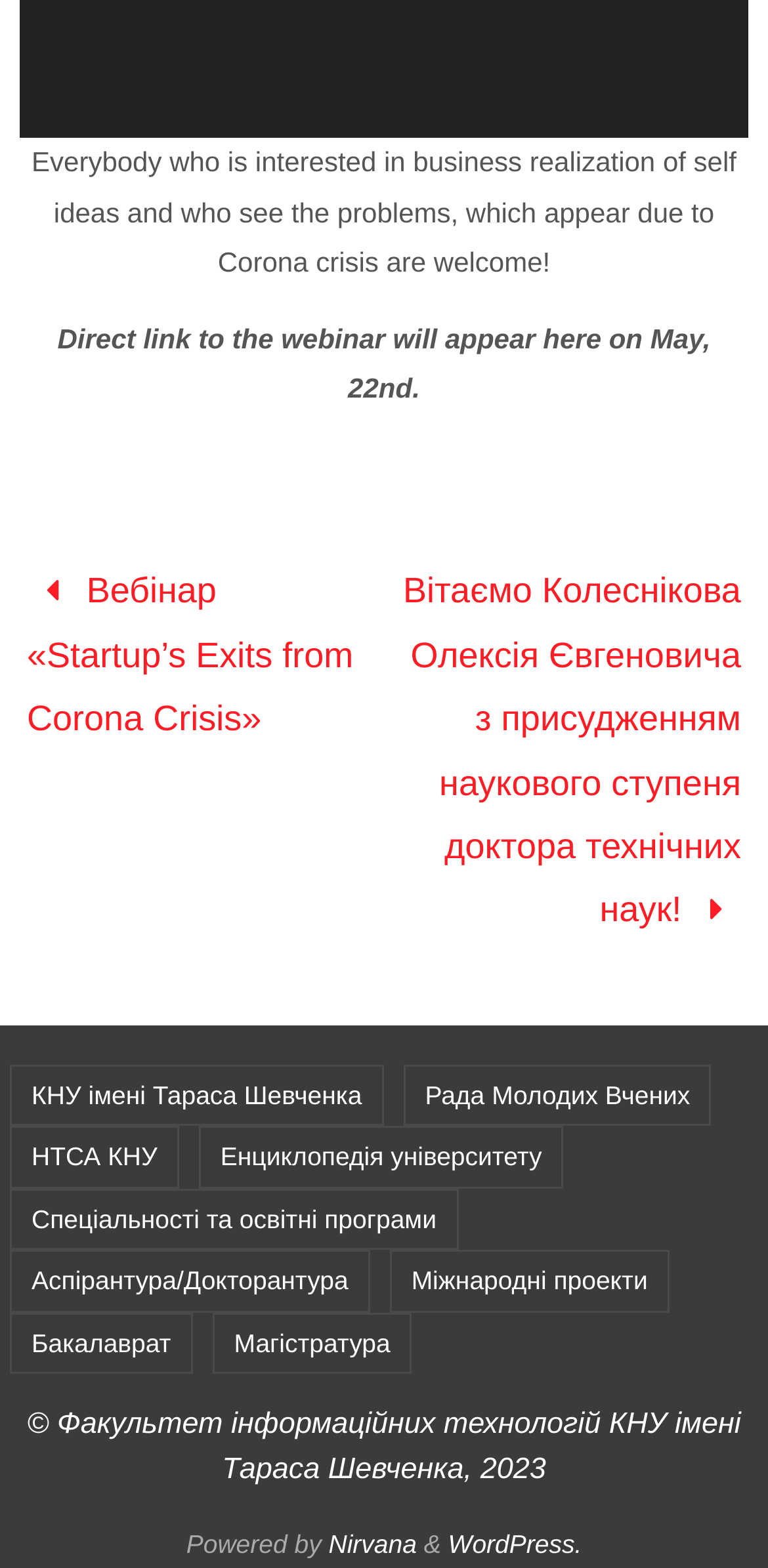Locate the bounding box coordinates of the area where you should click to accomplish the instruction: "Adjust the 'Шкала часу' slider".

[0.26, 0.057, 0.74, 0.07]